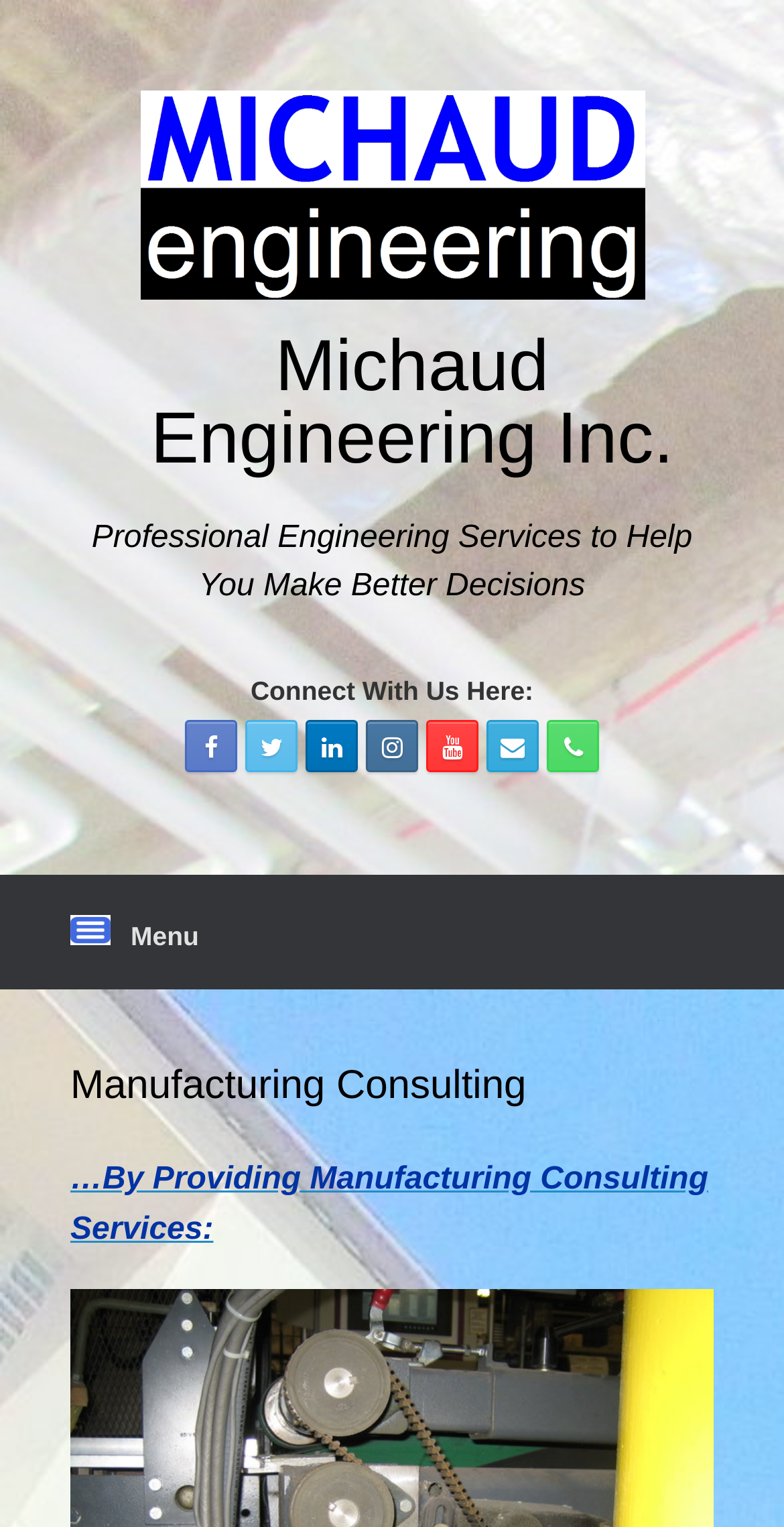Construct a comprehensive caption that outlines the webpage's structure and content.

The webpage is about Michaud Engineering Inc., a company that provides manufacturing consulting services. At the top-left corner, there is a "Skip to content" link. Next to it, on the top-center, is the company's logo, accompanied by the company name in a heading element. Below the logo, there is a brief description of the company's services, stating that they provide professional engineering services to help make better decisions.

On the top-right side, there is a section titled "Connect With Us Here:", which contains six social media links, represented by icons. Below this section, there is a menu link on the left side, which expands to reveal a header with the company's main service, "Manufacturing Consulting". The menu also contains a link that describes the company's services in more detail, stating that they provide manufacturing consulting services.

Overall, the webpage has a simple and organized layout, with clear headings and concise text that effectively communicates the company's services and purpose.